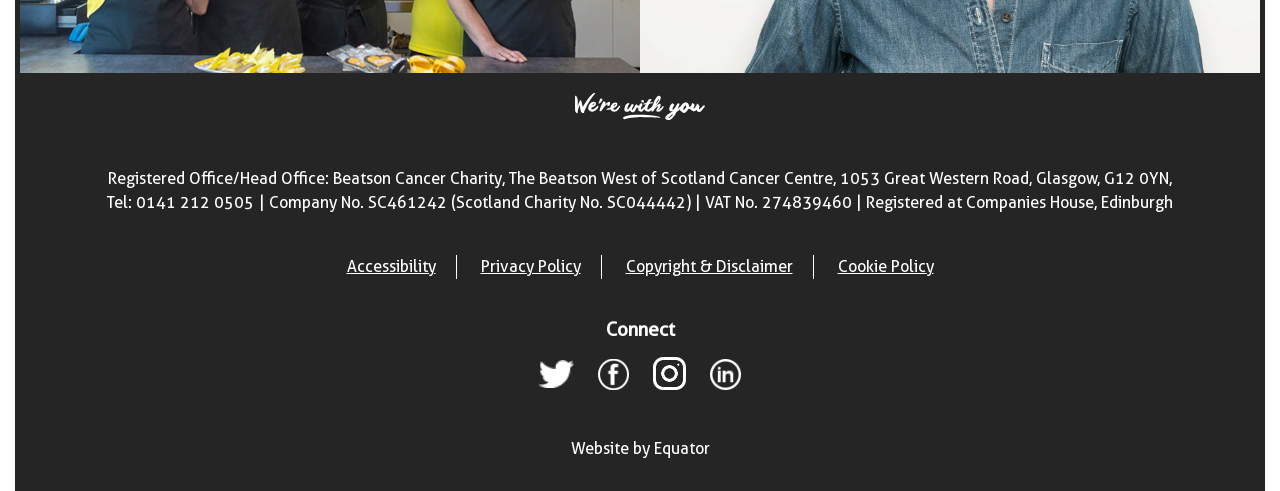Identify the bounding box coordinates for the UI element described by the following text: "My Watch lists". Provide the coordinates as four float numbers between 0 and 1, in the format [left, top, right, bottom].

None